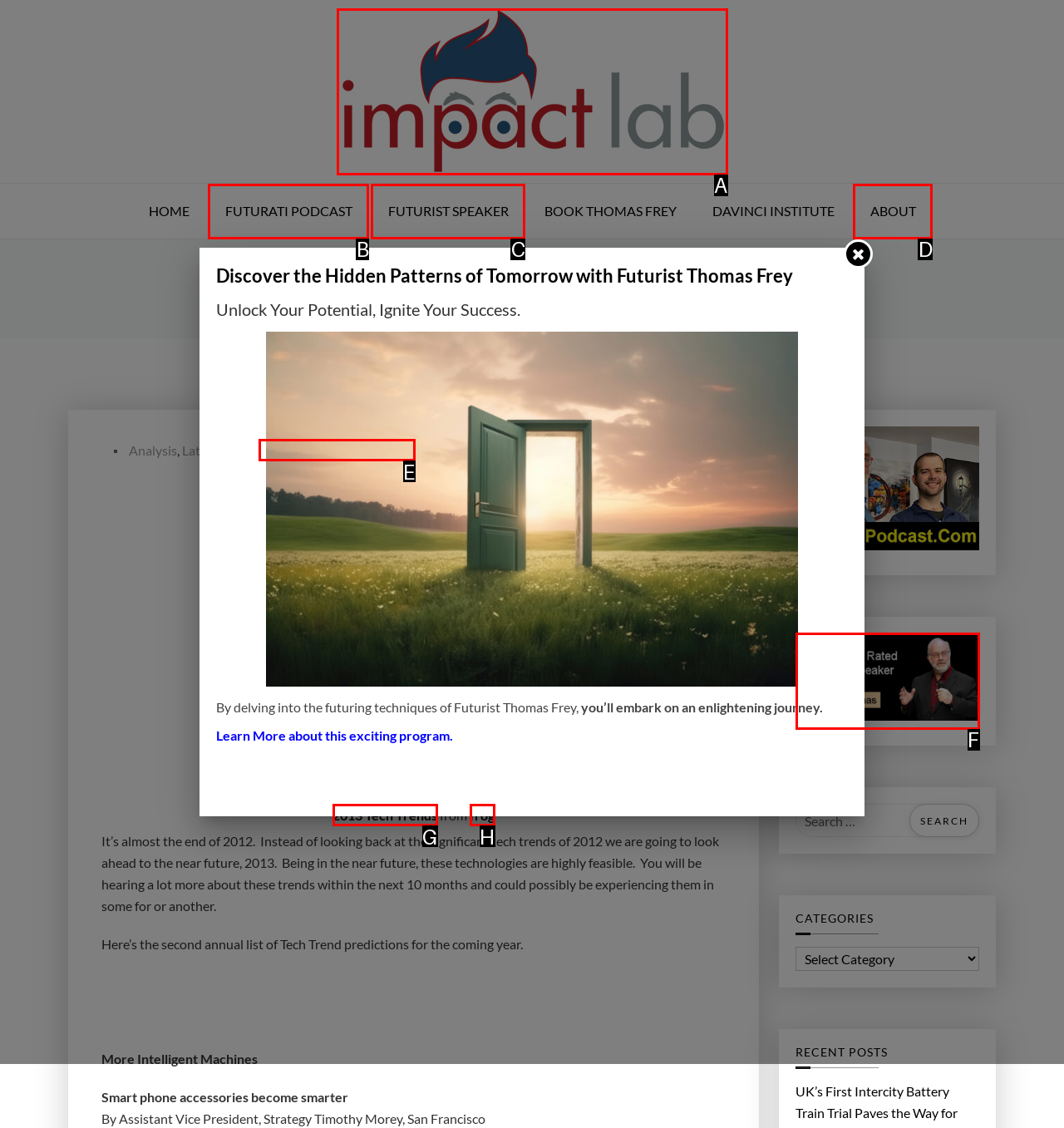Identify which HTML element aligns with the description: Science & Technology News
Answer using the letter of the correct choice from the options available.

E